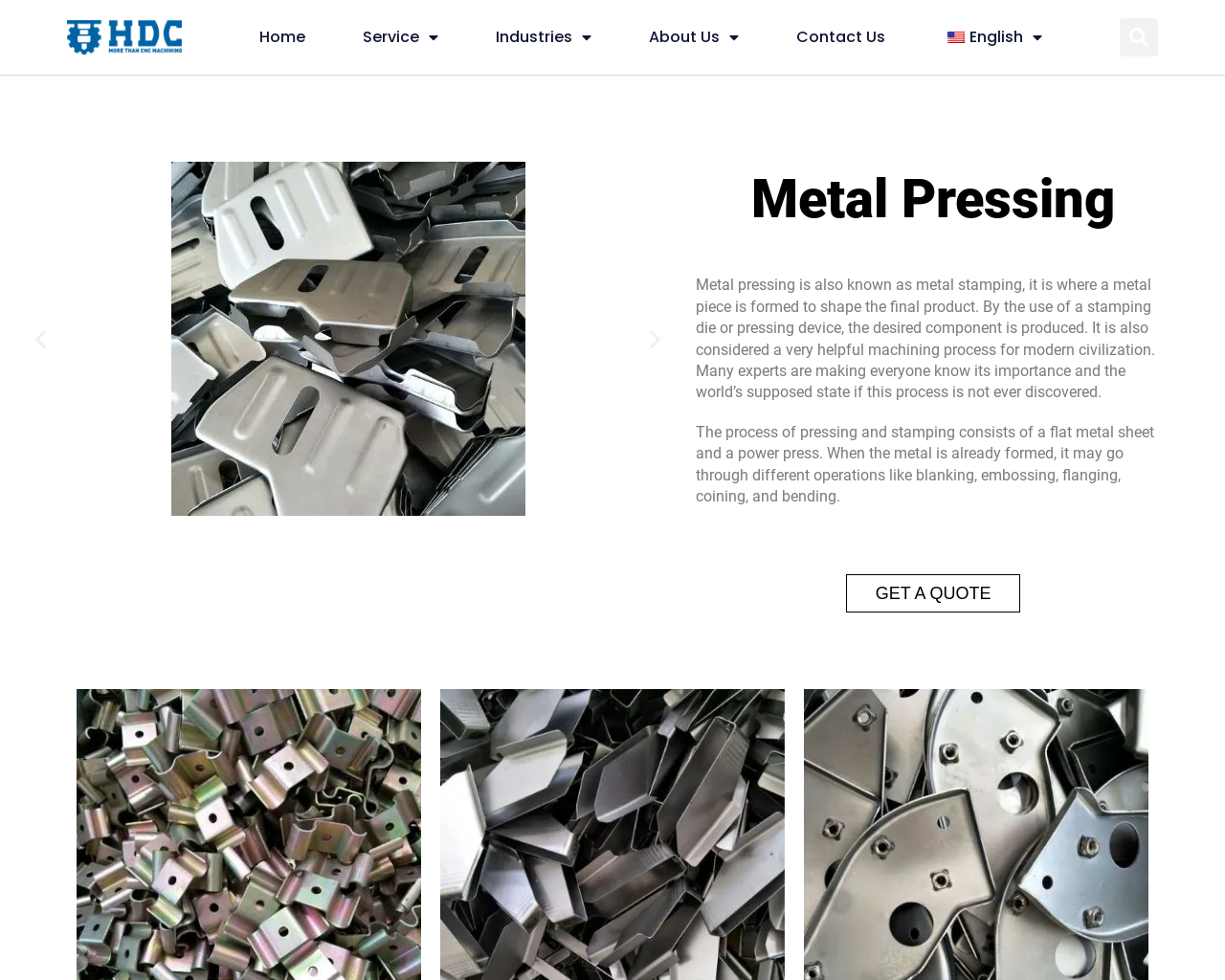Respond to the following question using a concise word or phrase: 
How many images are there in the slider?

2